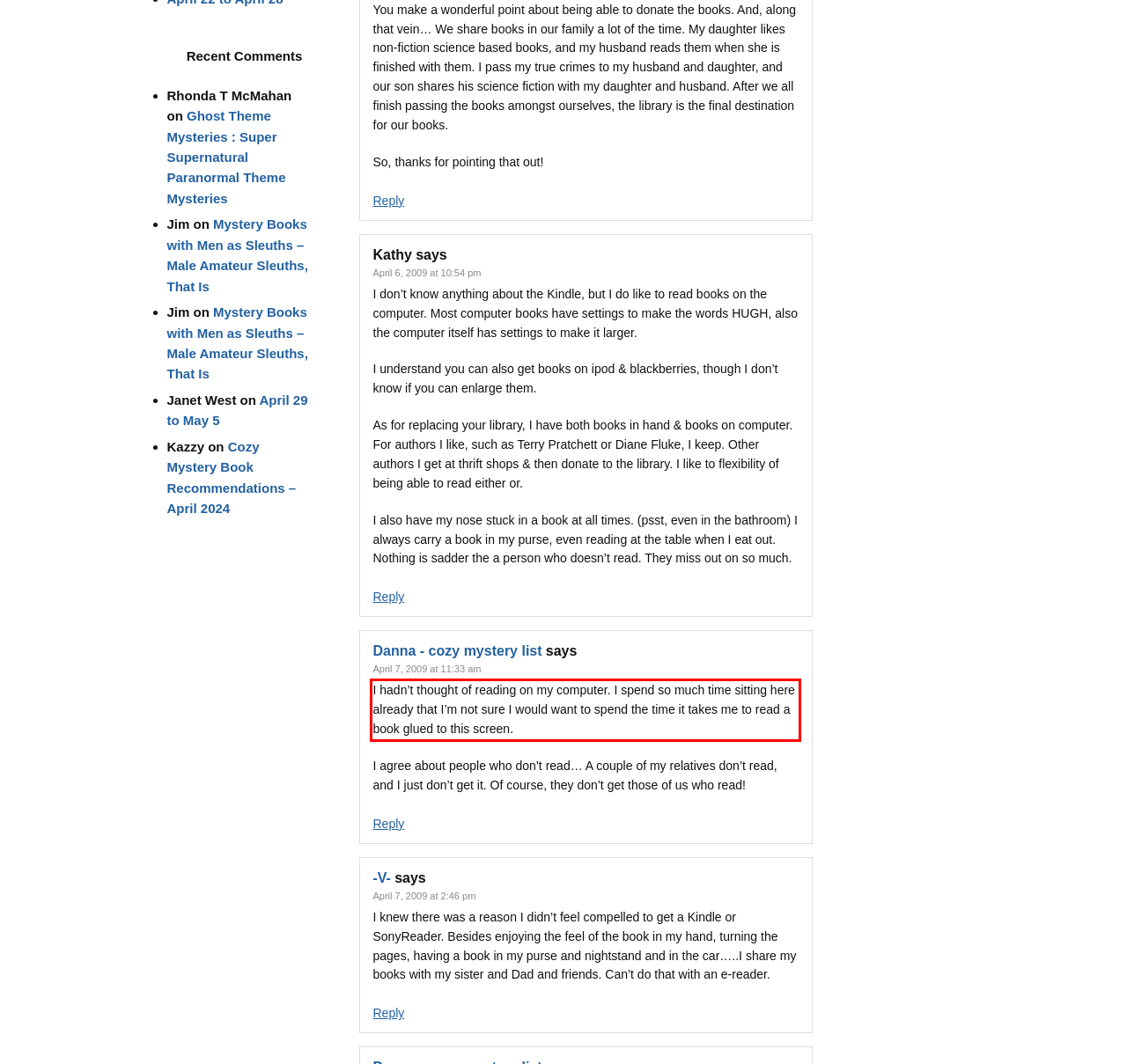Examine the webpage screenshot and use OCR to obtain the text inside the red bounding box.

I hadn’t thought of reading on my computer. I spend so much time sitting here already that I’m not sure I would want to spend the time it takes me to read a book glued to this screen.